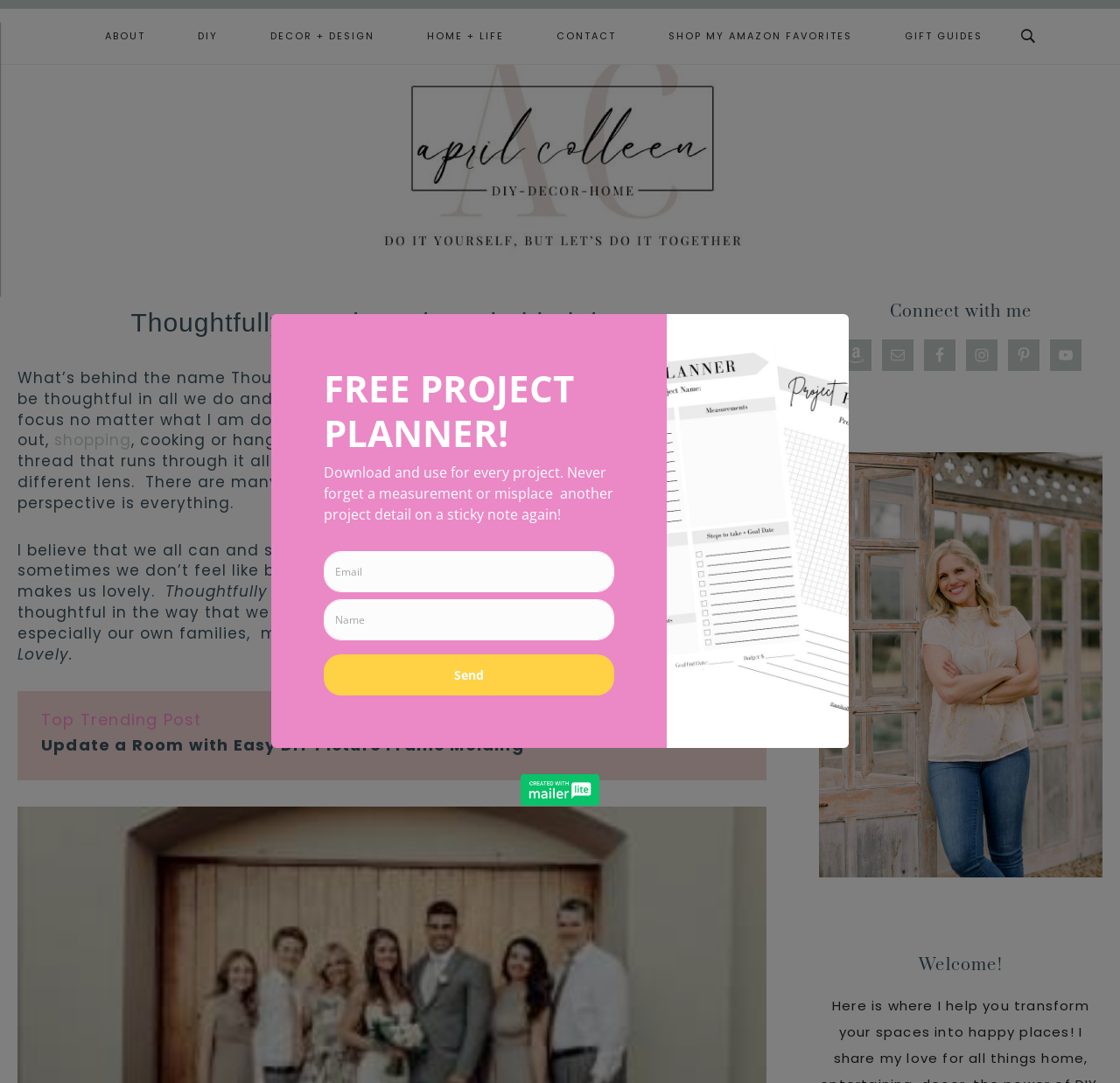Describe the webpage meticulously, covering all significant aspects.

The webpage is titled "Thoughtfully Lovely? What is the Meaning Behind this Blog Name?" and has a navigation menu at the top with 8 links: "ABOUT", "DIY", "DECOR + DESIGN", "HOME + LIFE", "CONTACT", "SHOP MY AMAZON FAVORITES", "GIFT GUIDES", and a search bar. Below the navigation menu, there is a header section with the title of the blog and a brief introduction to the meaning behind the name "Thoughtfully Lovely".

The main content of the page is divided into two sections. On the left side, there is a long paragraph of text that explains the concept of being thoughtful and lovely in everyday life. The text is interspersed with links to other pages on the blog, such as "home" and "project". There is also a section that highlights a "Top Trending Post" with a link to an article about DIY picture frame molding.

On the right side, there is a primary sidebar with a heading "Connect with me" and links to the blog owner's social media profiles, including Amazon, Email, Facebook, Instagram, Pinterest, and YouTube. Each social media link is accompanied by an icon. Below the social media links, there is a welcome message.

Overall, the webpage has a clean and simple design, with a focus on the blog's theme of being thoughtful and lovely in everyday life.